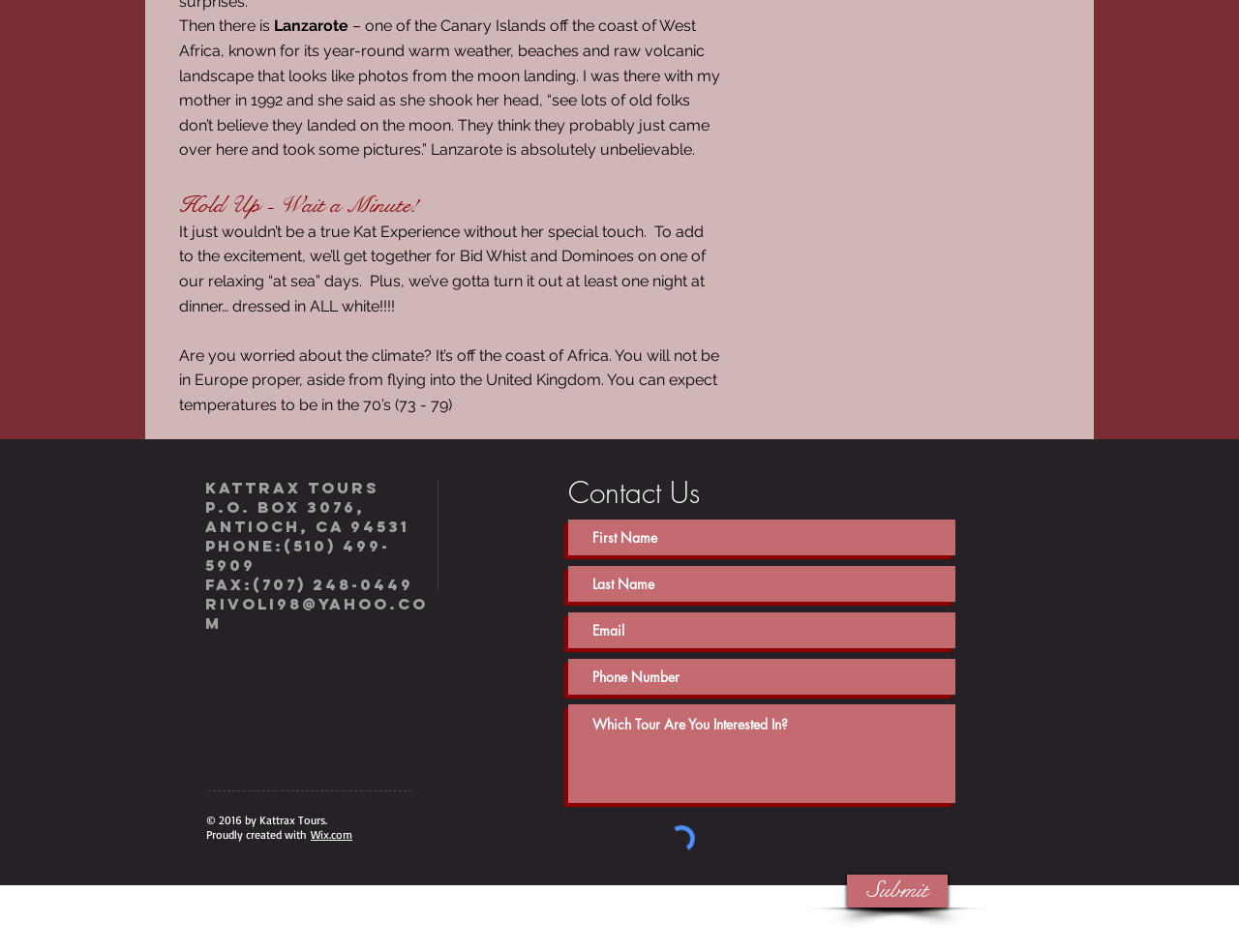Identify the bounding box of the HTML element described as: "aria-label="Phone Number" name="phone" placeholder="Phone Number"".

[0.459, 0.692, 0.771, 0.73]